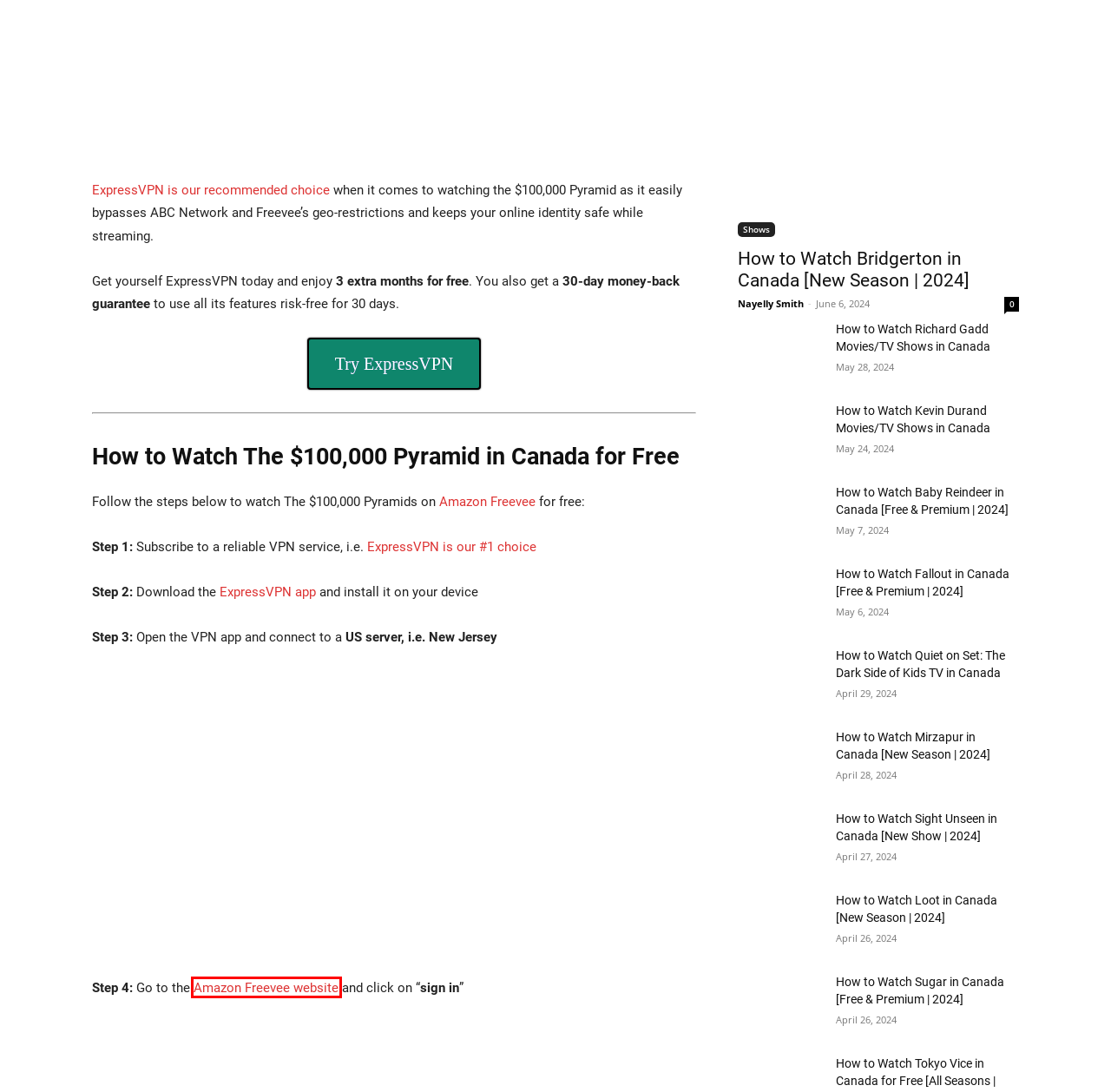Review the webpage screenshot and focus on the UI element within the red bounding box. Select the best-matching webpage description for the new webpage that follows after clicking the highlighted element. Here are the candidates:
A. How to Watch Fallout in Canada [Free & Premium | 2024]
B. Amazon.com: Prime Video: Prime Video
C. How to Watch Richard Gadd Movies/TV Shows in Canada
D. How to Watch Bridgerton in Canada [New Season | 2024]
E. How to Watch Sight Unseen in Canada for Free [New Show | 2024]
F. How to Watch Loot in Canada [New Season | 2024]
G. How to Watch Kevin Durand Movies/TV Shows in Canada
H. How to Watch Sugar in Canada [Free & Premium | 2024]

B